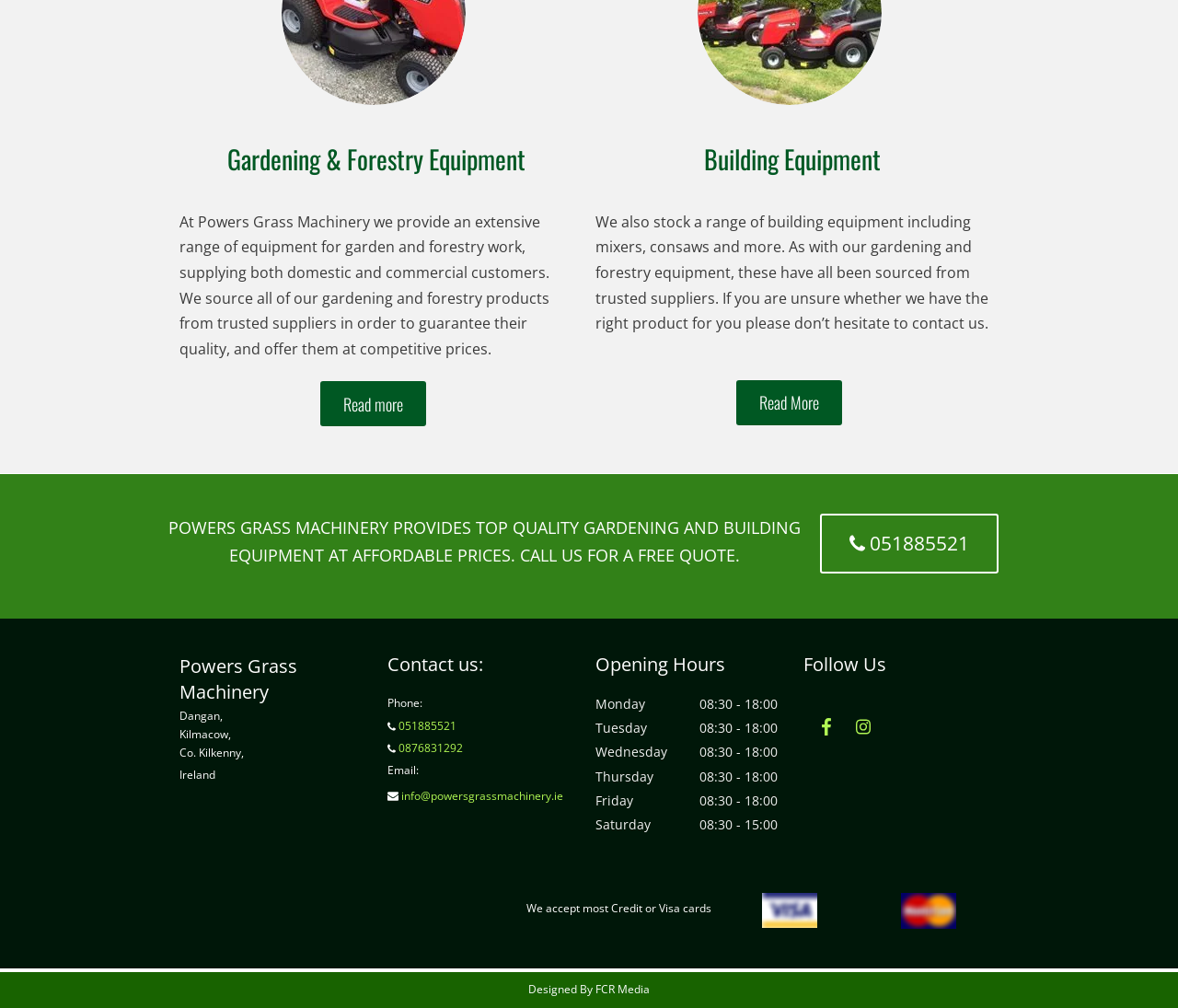What are the opening hours of Powers Grass Machinery on Saturday?
Look at the screenshot and provide an in-depth answer.

According to the opening hours section of the webpage, Powers Grass Machinery is open from 08:30 to 15:00 on Saturdays.